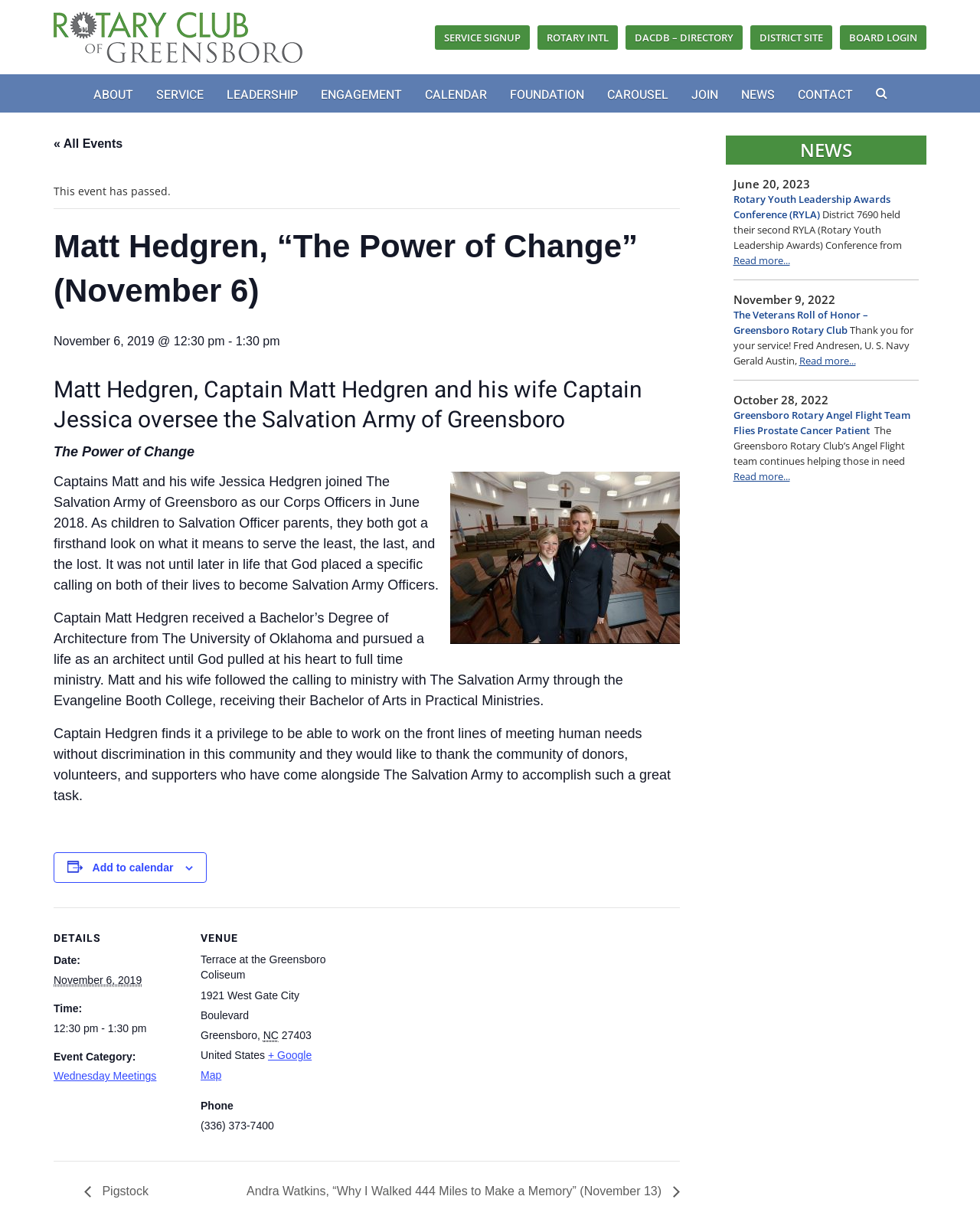Please specify the bounding box coordinates in the format (top-left x, top-left y, bottom-right x, bottom-right y), with all values as floating point numbers between 0 and 1. Identify the bounding box of the UI element described by: alt="Rotary Club of Greensboro"

[0.055, 0.009, 0.332, 0.052]